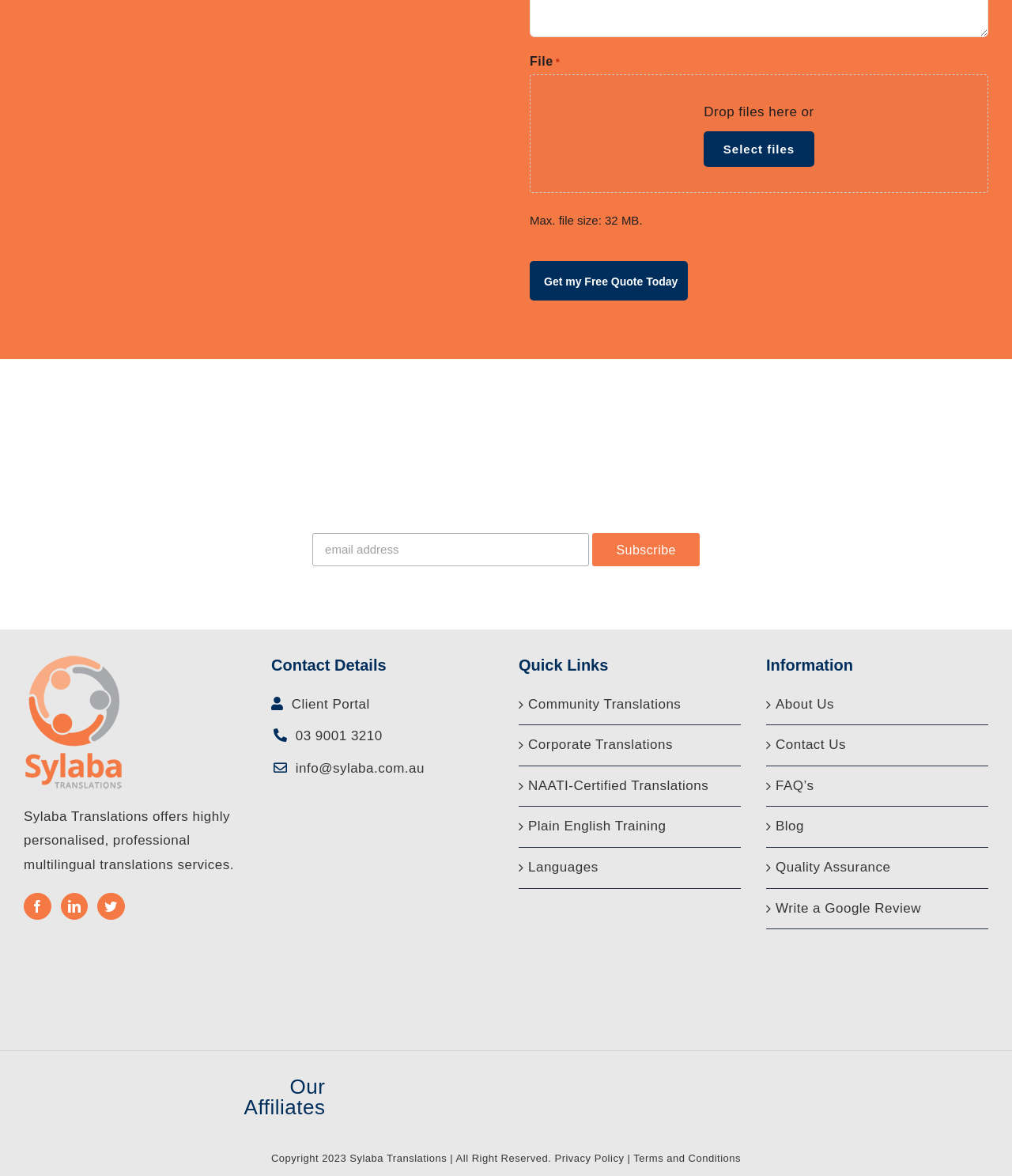What is the link 'Client Portal' used for?
Using the information from the image, answer the question thoroughly.

The 'Client Portal' link is likely used by clients of Sylaba Translations to access their portal, possibly to manage their translation projects or access translated files.